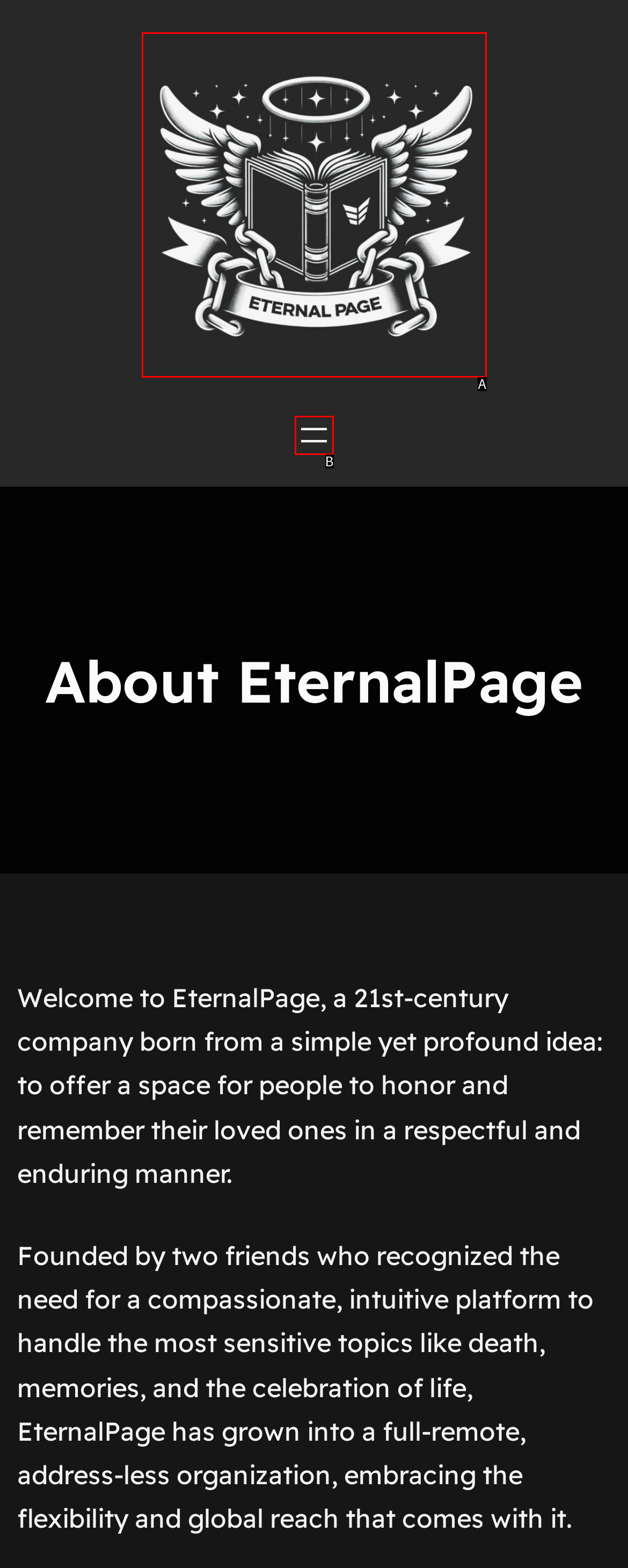Identify the HTML element that corresponds to the description: aria-label="Open menu" Provide the letter of the matching option directly from the choices.

B